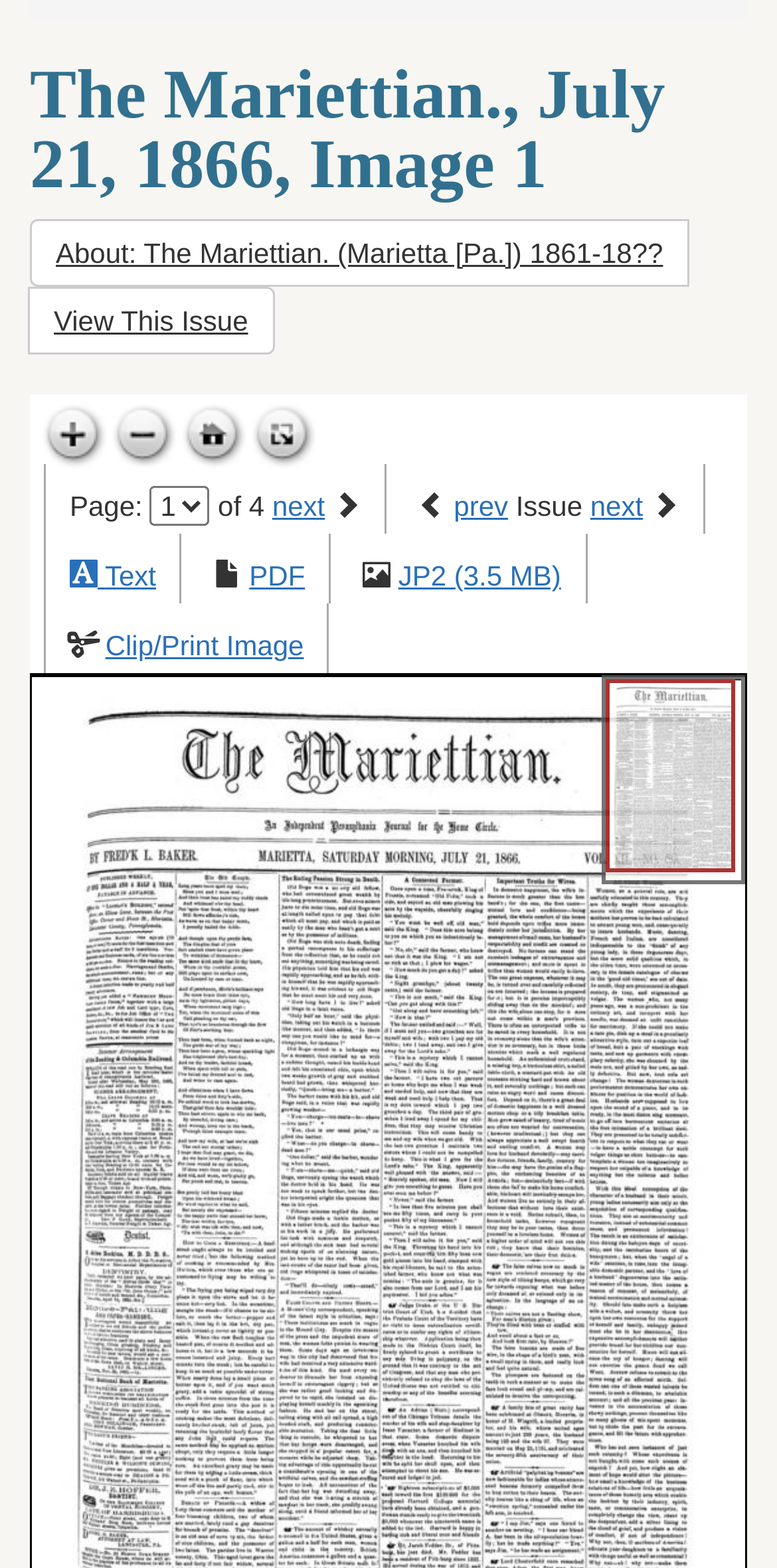Given the description: "next", determine the bounding box coordinates of the UI element. The coordinates should be formatted as four float numbers between 0 and 1, [left, top, right, bottom].

[0.76, 0.312, 0.827, 0.333]